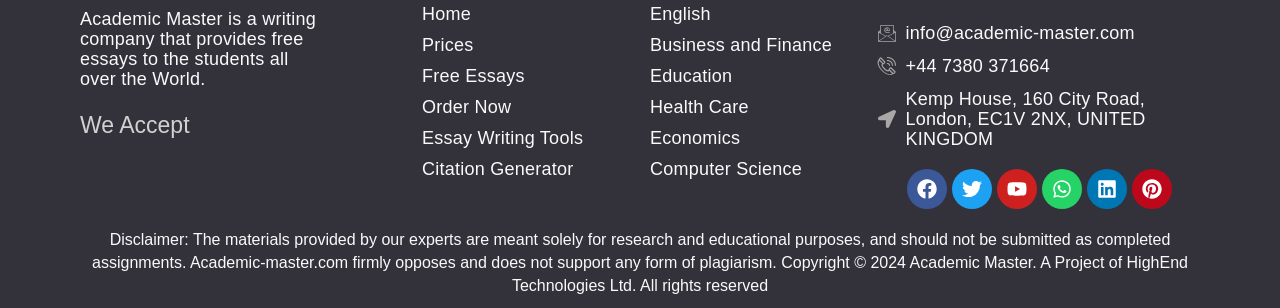What is the email address of the company?
Please craft a detailed and exhaustive response to the question.

The email address of the company is mentioned in the link element with the text 'info@academic-master.com', which is located at the bottom of the webpage.